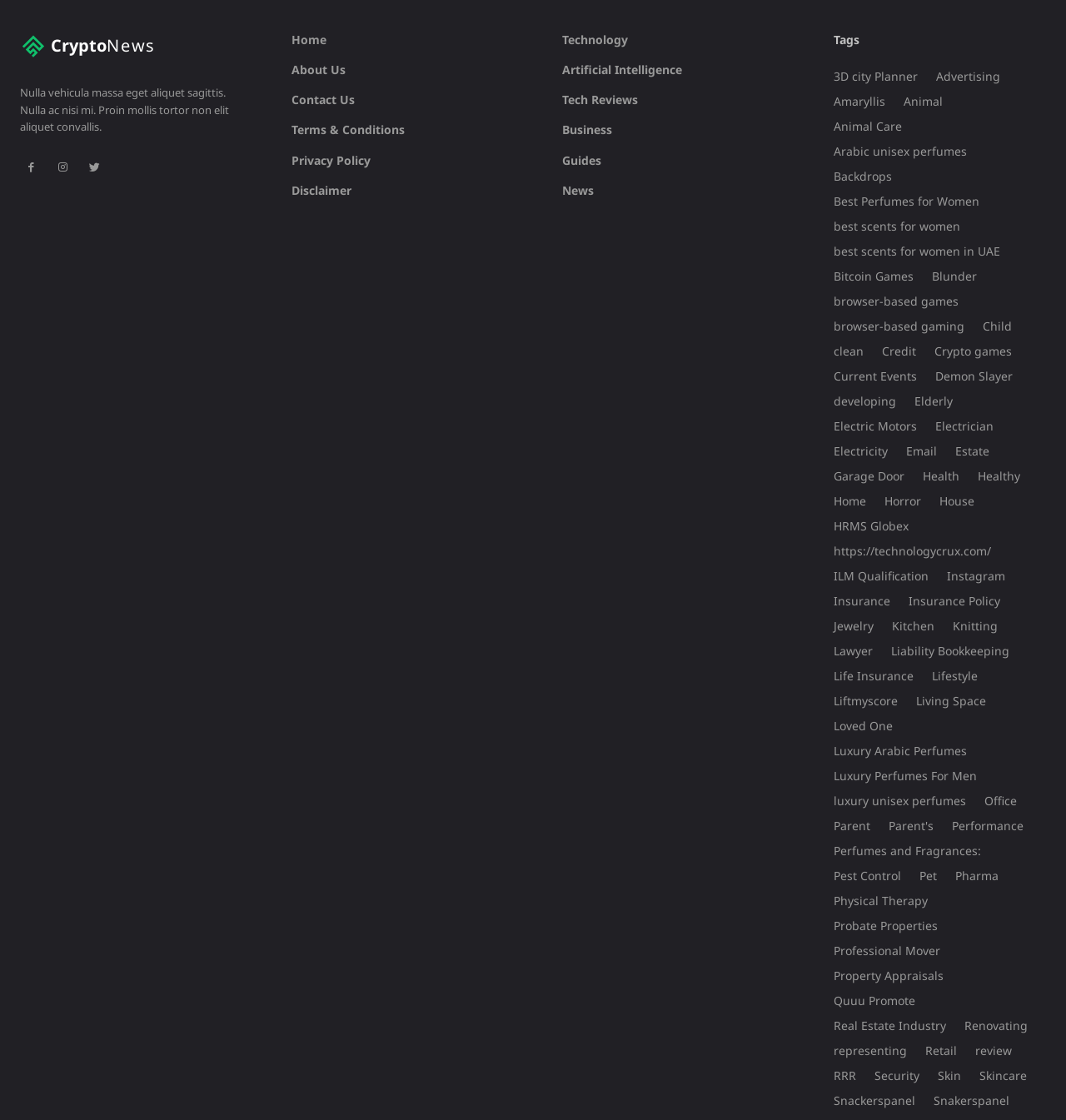Given the element description About, specify the bounding box coordinates of the corresponding UI element in the format (top-left x, top-left y, bottom-right x, bottom-right y). All values must be between 0 and 1.

None